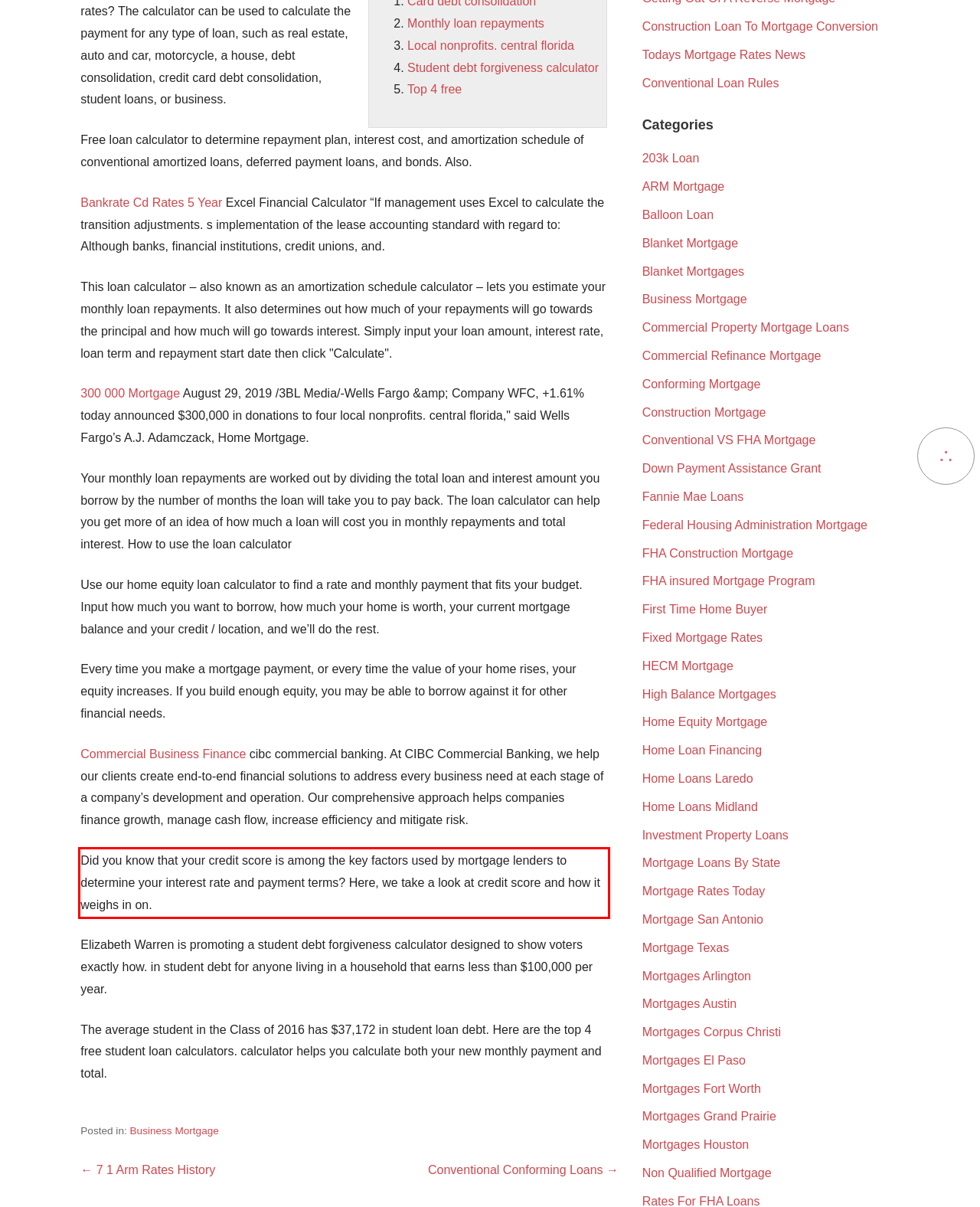You are provided with a screenshot of a webpage containing a red bounding box. Please extract the text enclosed by this red bounding box.

Did you know that your credit score is among the key factors used by mortgage lenders to determine your interest rate and payment terms? Here, we take a look at credit score and how it weighs in on.